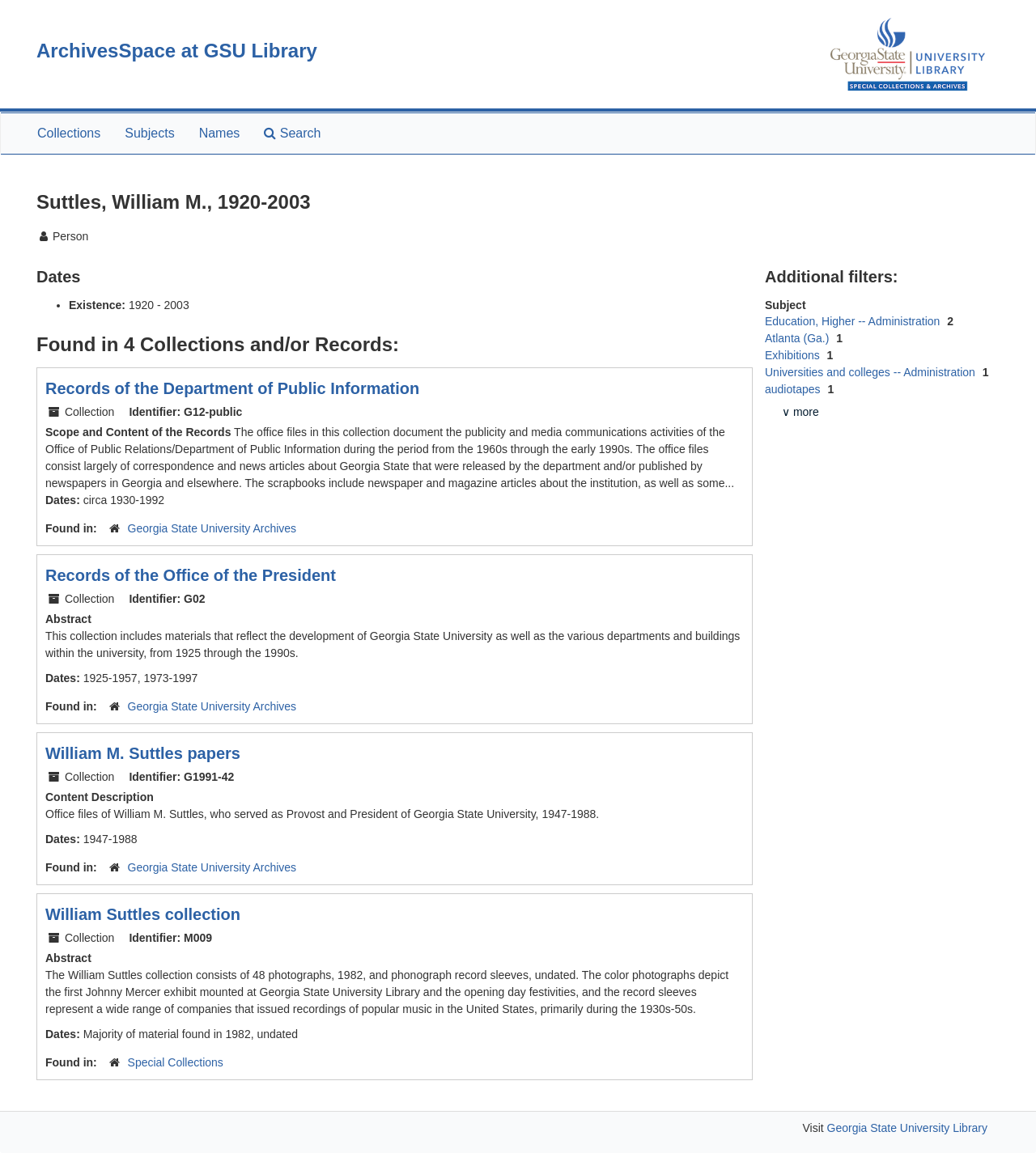Please identify the coordinates of the bounding box for the clickable region that will accomplish this instruction: "Click the 'Collections' link".

[0.024, 0.098, 0.109, 0.133]